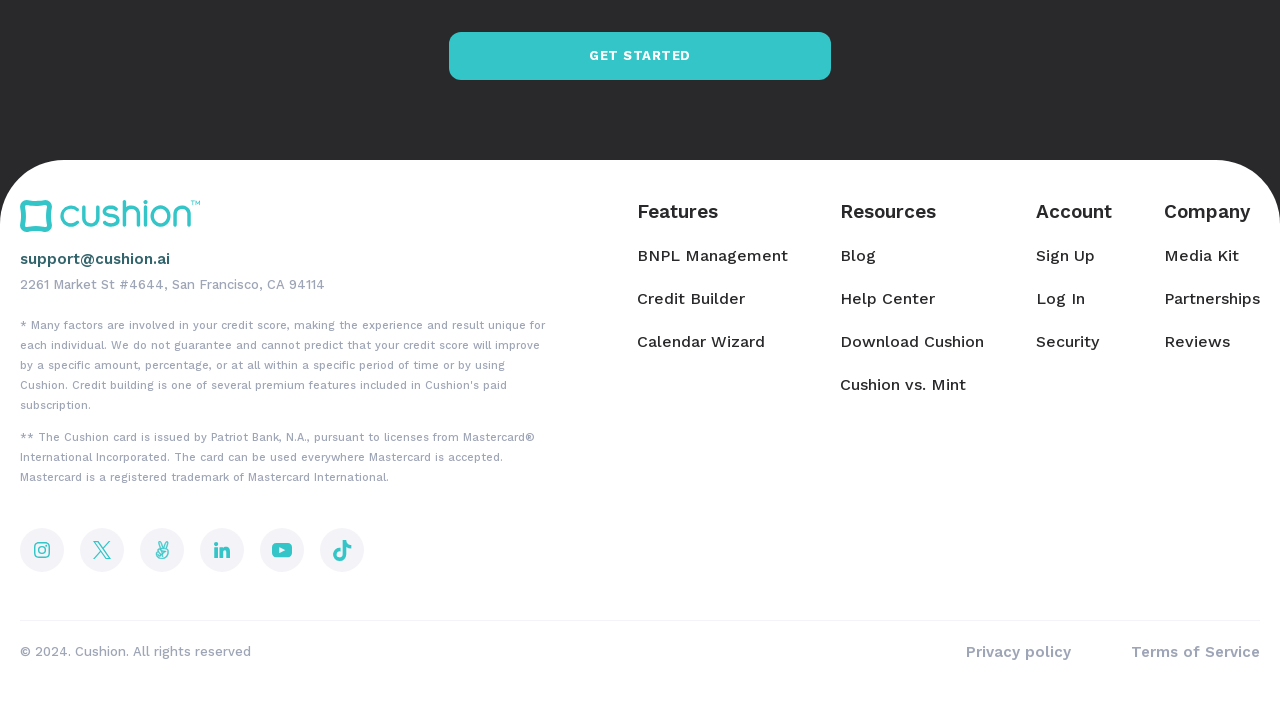Provide a one-word or one-phrase answer to the question:
What is the name of the credit card brand?

Mastercard